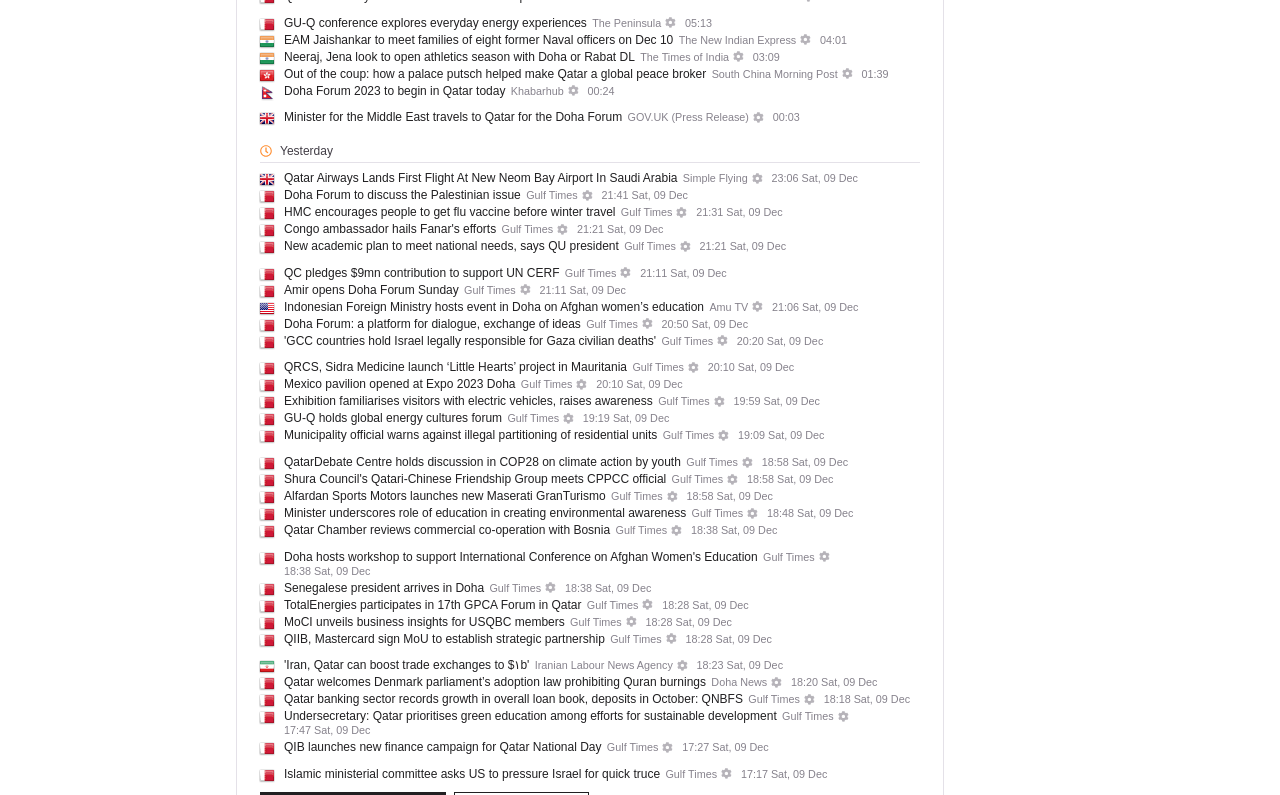Please examine the image and answer the question with a detailed explanation:
What is the name of the country where the exhibition familiarizes visitors with electric vehicles?

I found a link element with the text 'Exhibition familiarises visitors with electric vehicles, raises awareness' at coordinates [0.222, 0.496, 0.51, 0.514], and based on the context of the webpage, I infer that the exhibition is held in Qatar.